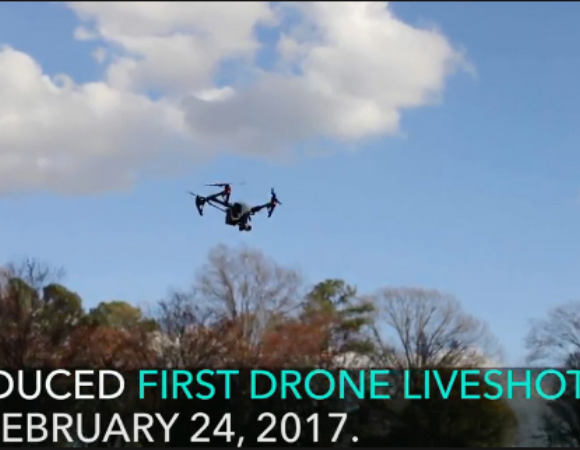Provide a thorough description of the contents of the image.

The image captures a drone in flight against a backdrop of blue skies and scattered clouds, showcasing its advanced aerial capabilities. Text overlaying the image announces the achievement of WRAL-TV, stating "INTRODUCED FIRST DRONE LIVESHOT FEBRUARY 24, 2017." This significant milestone reflects WRAL-TV's pioneering role in integrating drone technology into local news coverage, highlighting the station's innovation and commitment to enhancing broadcast journalism with aerial footage. The vibrant scene not only emphasizes the technological advancement but also marks a key date in the evolution of news reporting.